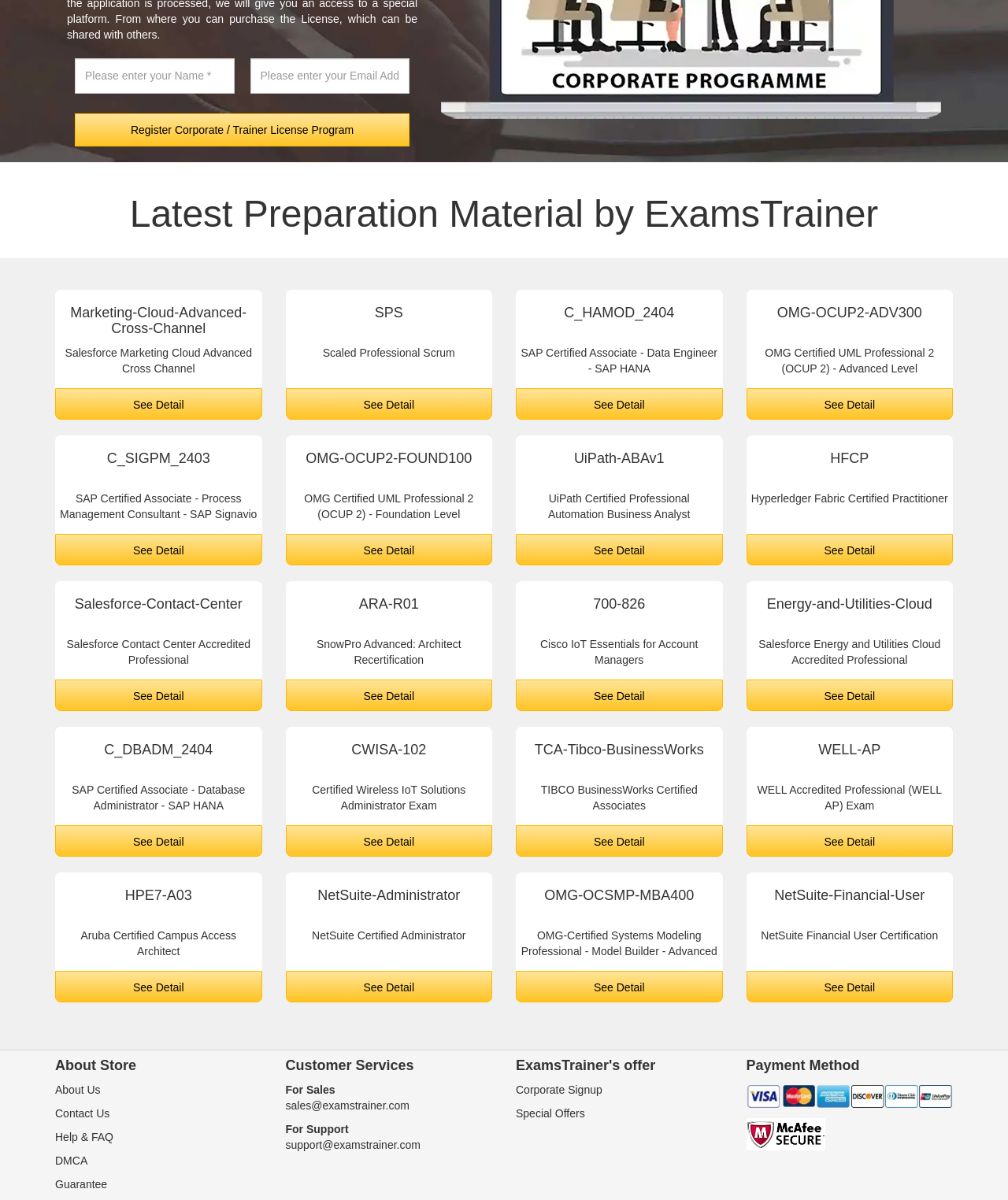Show the bounding box coordinates for the HTML element as described: "C_HAMOD_2404".

[0.512, 0.255, 0.717, 0.281]